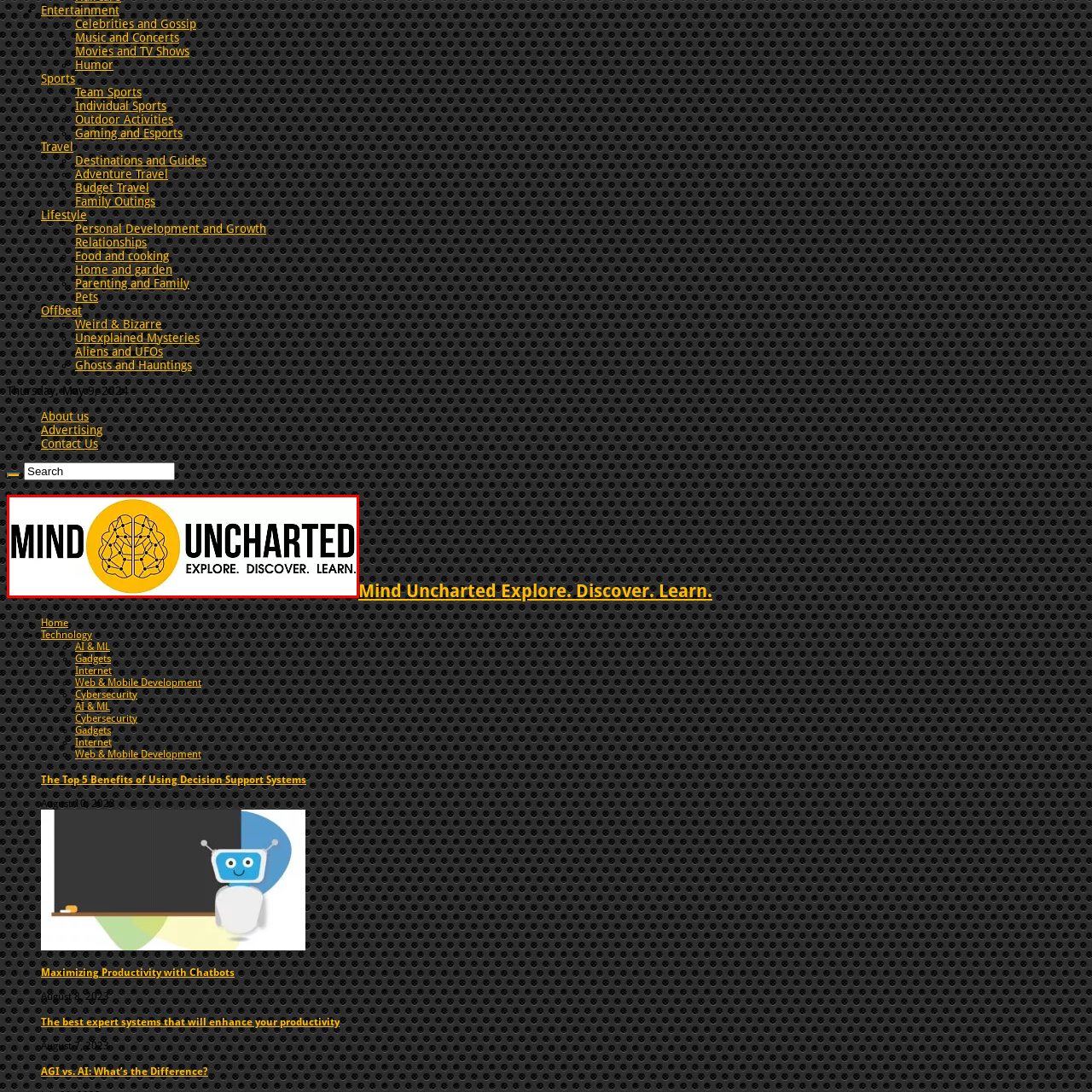Provide an in-depth description of the image within the red bounding box.

The image features the logo for "Mind Uncharted," a platform dedicated to exploration and learning. The logo prominently displays the words "MIND UNCHARTED" in bold, black letters, conveying a sense of strength and curiosity. Accompanying the text is a striking graphic of a brain, intricately designed with connecting lines, set against a vibrant yellow background. Below the main title, the slogan "EXPLORE. DISCOVER. LEARN." encapsulates the mission of the platform, inviting users to delve into knowledge and new experiences. This branding reflects the theme of intellectual exploration and the pursuit of understanding in various fields.